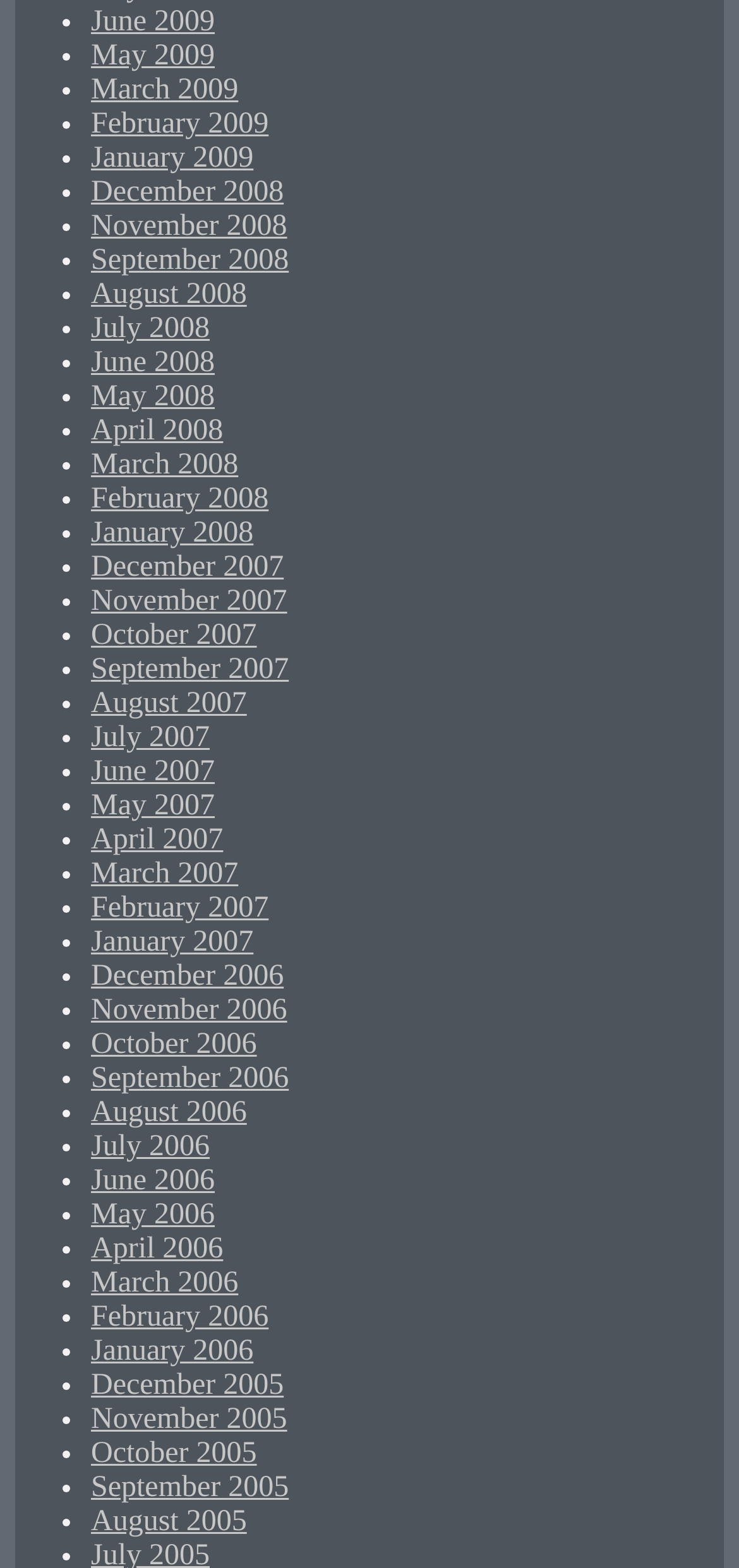What is the latest month listed?
Using the details shown in the screenshot, provide a comprehensive answer to the question.

I looked at the list of links and found the latest month listed, which is June 2009.